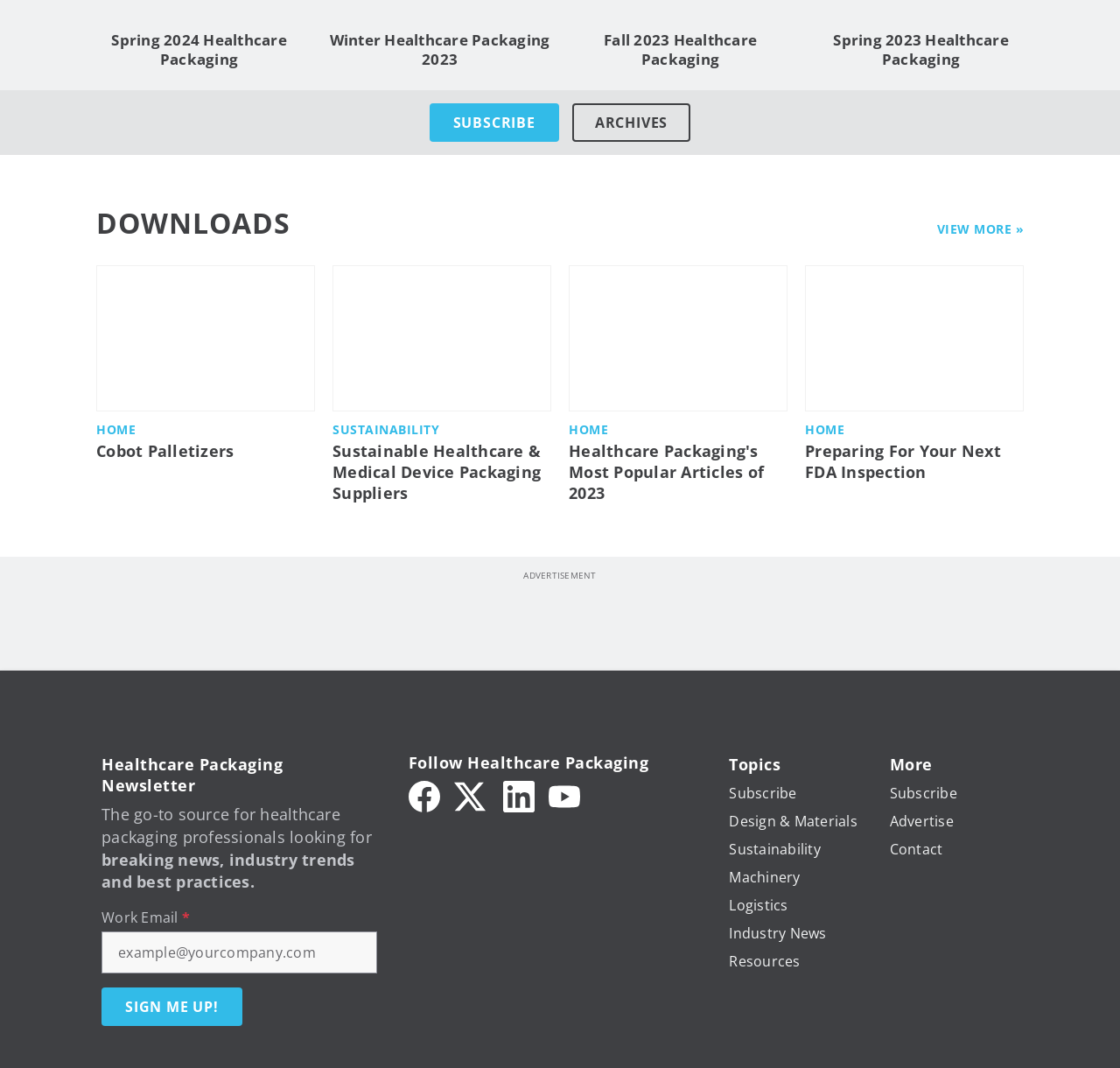Locate the bounding box coordinates of the clickable area to execute the instruction: "View more downloads". Provide the coordinates as four float numbers between 0 and 1, represented as [left, top, right, bottom].

[0.836, 0.206, 0.914, 0.222]